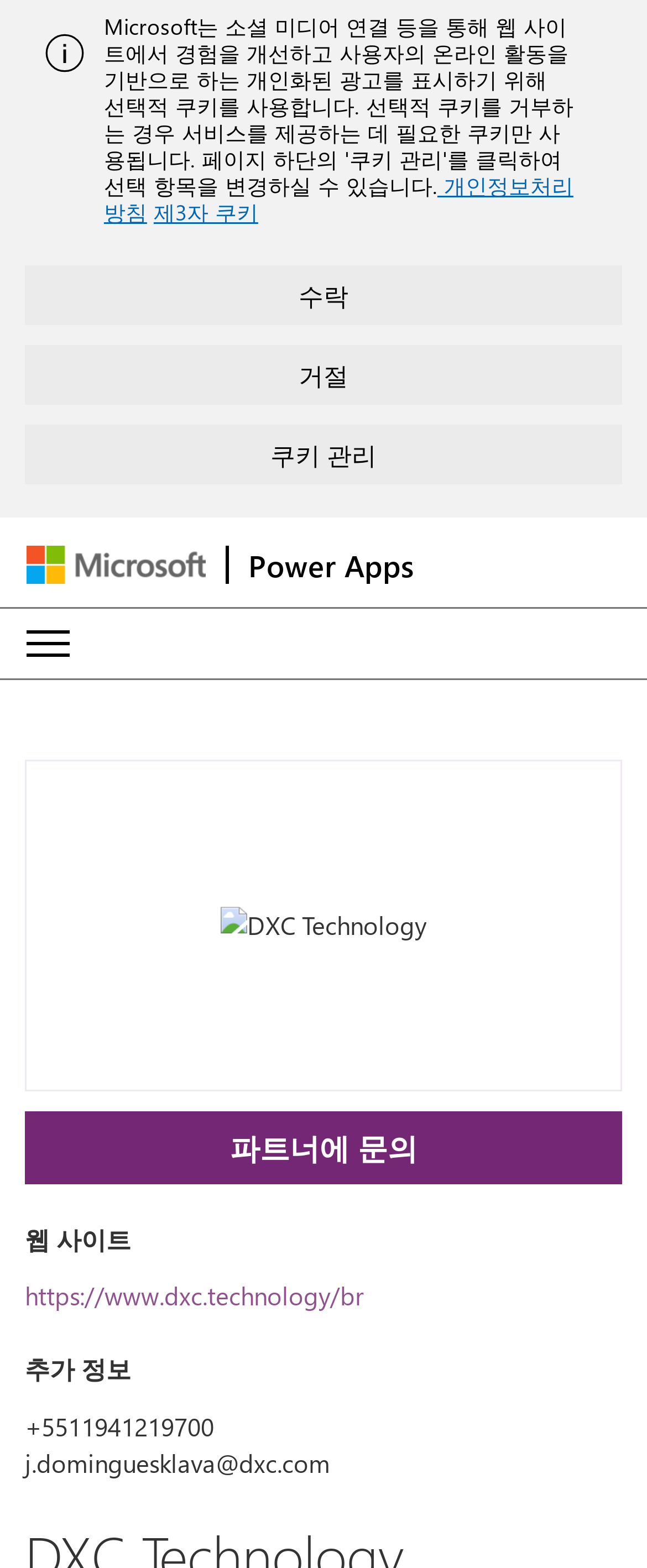Please respond in a single word or phrase: 
What is the logo on the top left corner?

Microsoft